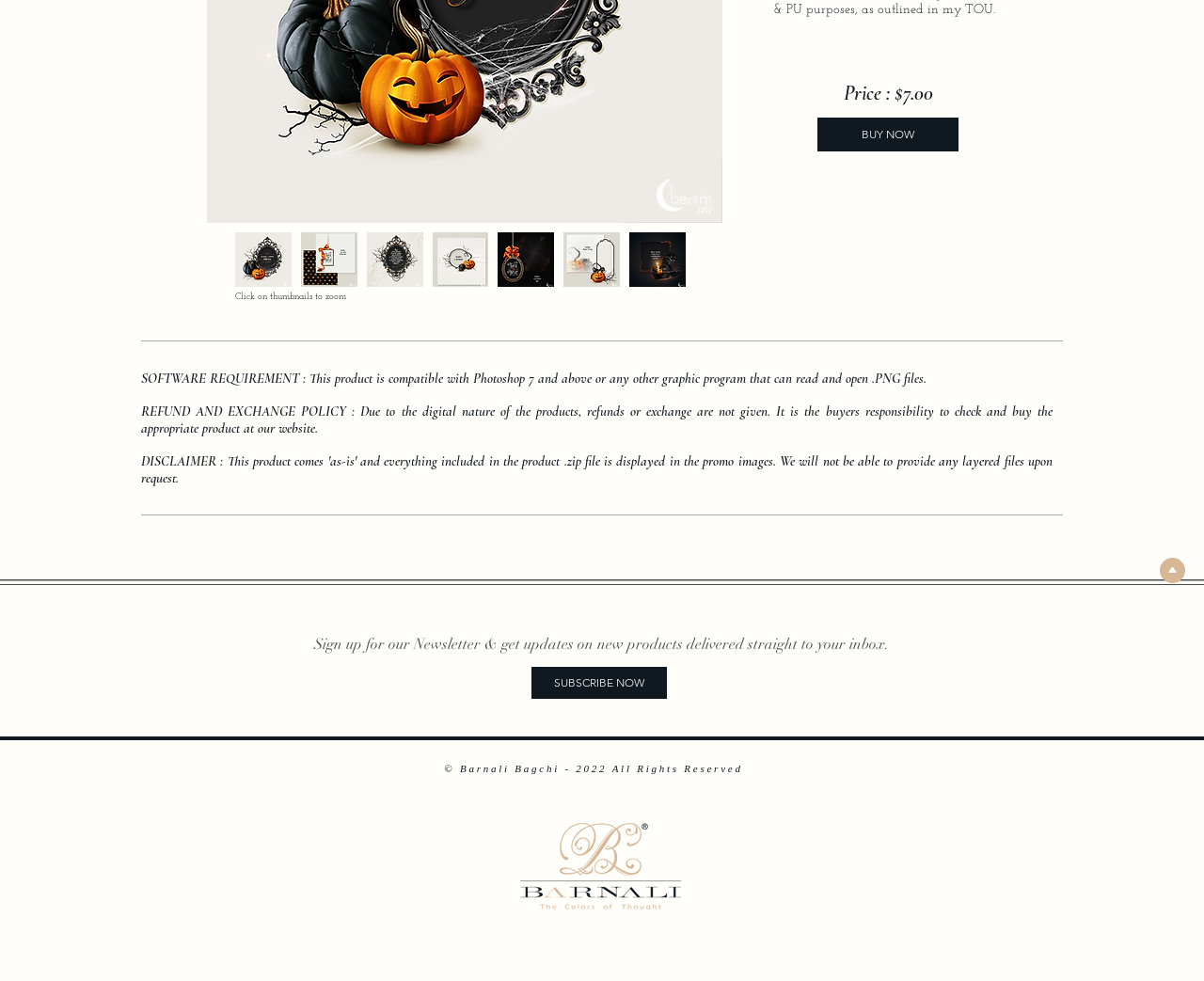Provide the bounding box coordinates for the UI element that is described as: "BUY NOW".

[0.679, 0.12, 0.796, 0.154]